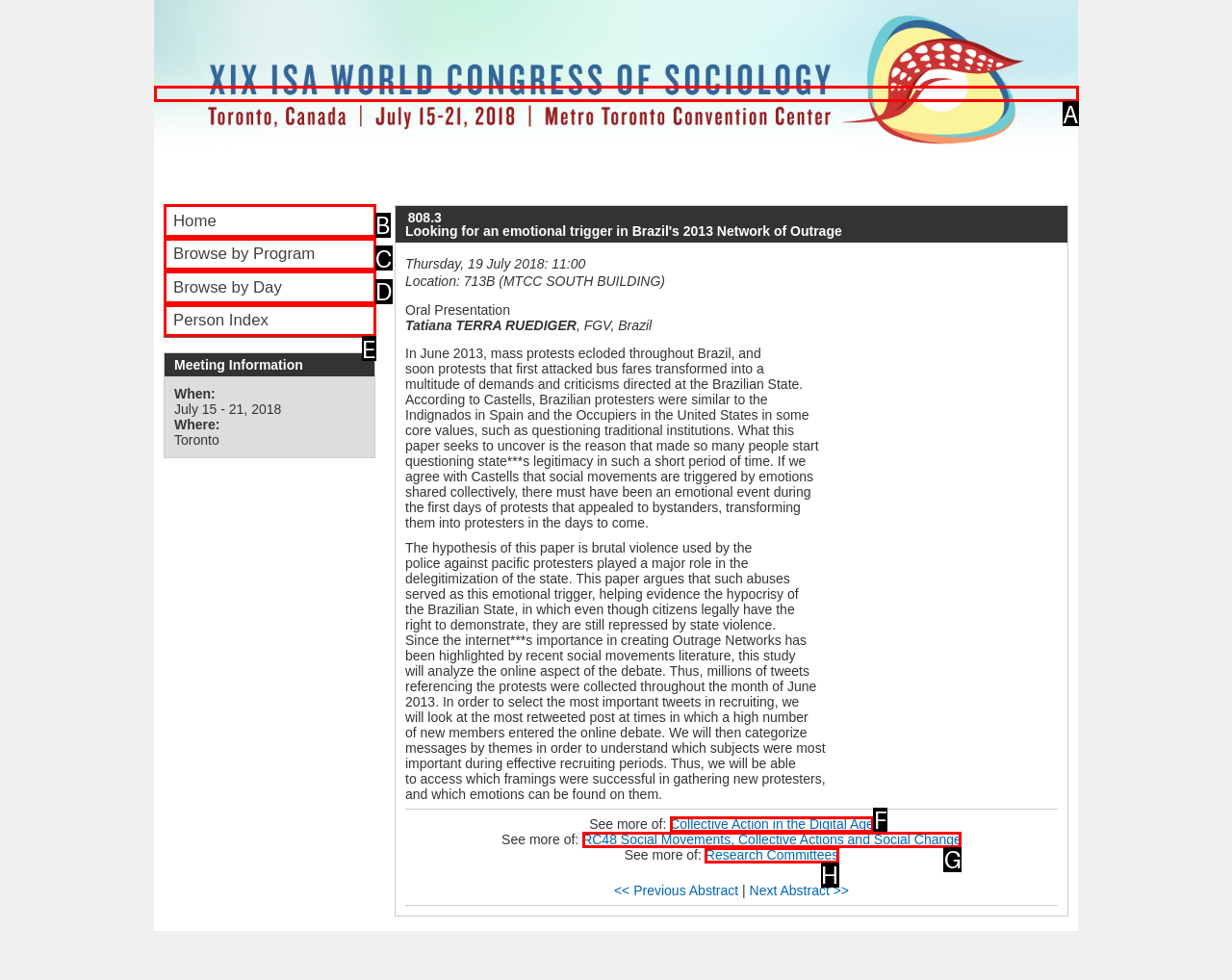Select the UI element that should be clicked to execute the following task: Click the link to XIX ISA World Congress of Sociology
Provide the letter of the correct choice from the given options.

A